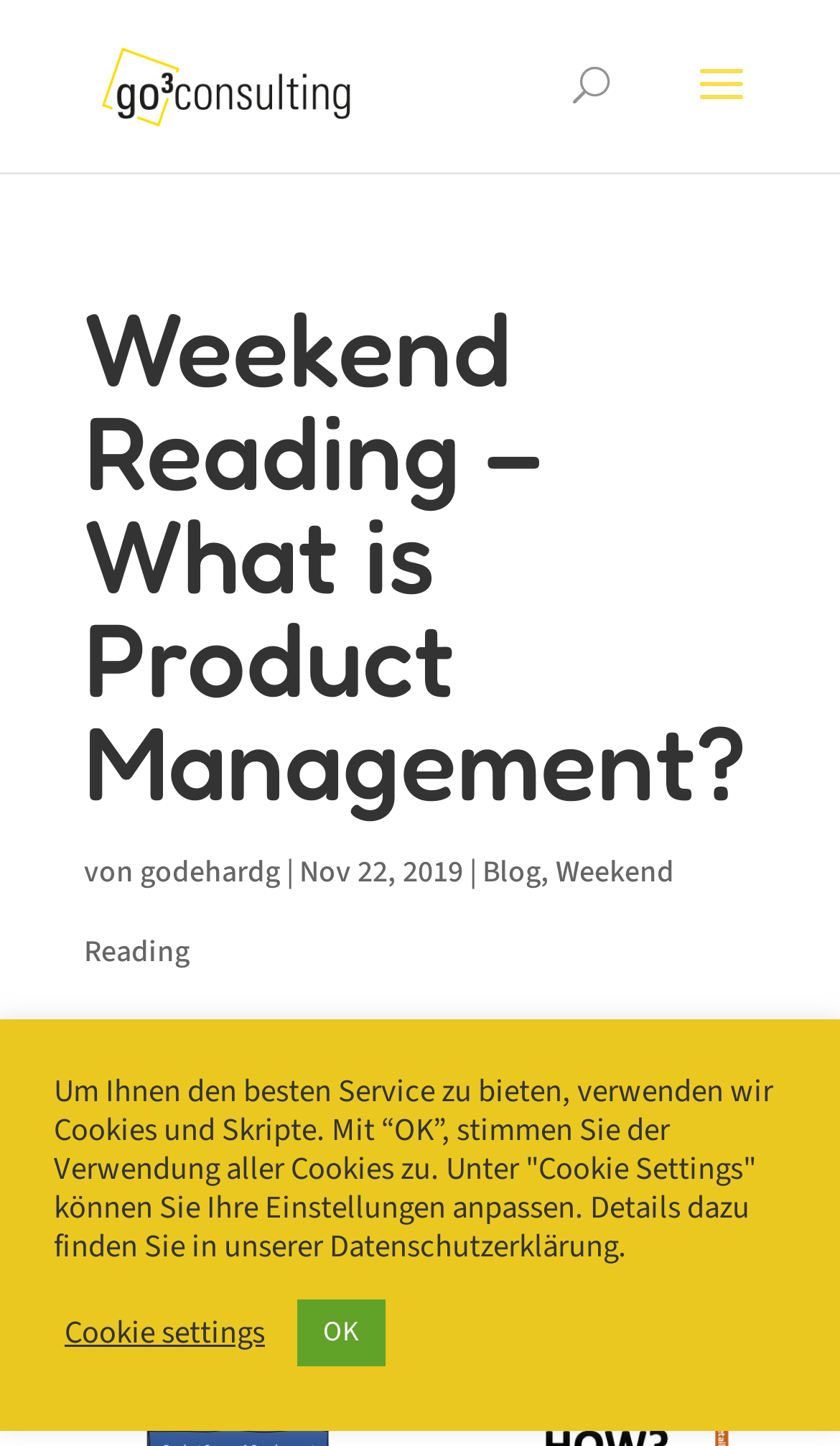Given the element description Cookie settings, predict the bounding box coordinates for the UI element in the webpage screenshot. The format should be (top-left x, top-left y, bottom-right x, bottom-right y), and the values should be between 0 and 1.

[0.077, 0.908, 0.315, 0.935]